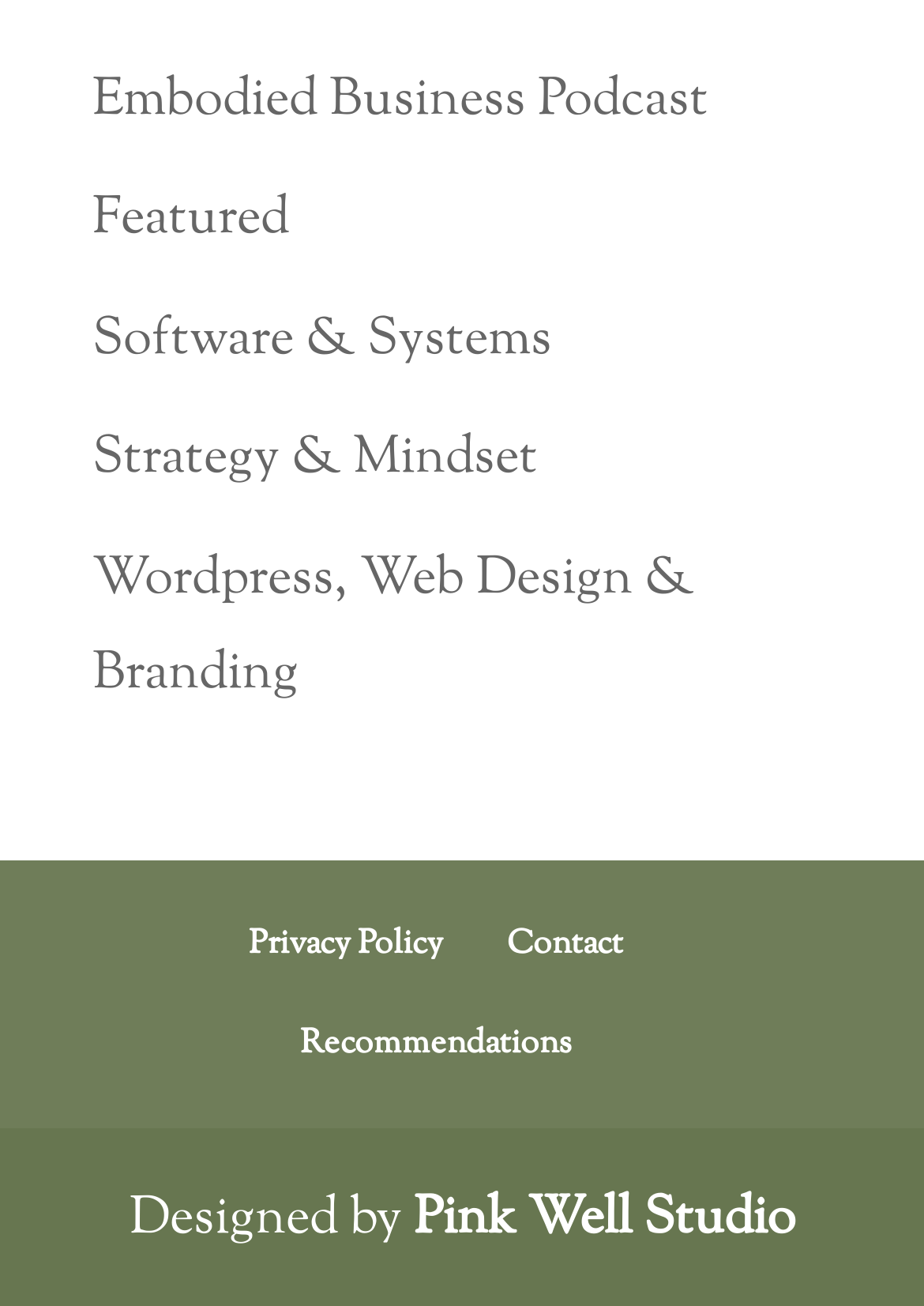Determine the bounding box coordinates for the UI element with the following description: "Wordpress, Web Design & Branding". The coordinates should be four float numbers between 0 and 1, represented as [left, top, right, bottom].

[0.1, 0.416, 0.751, 0.545]